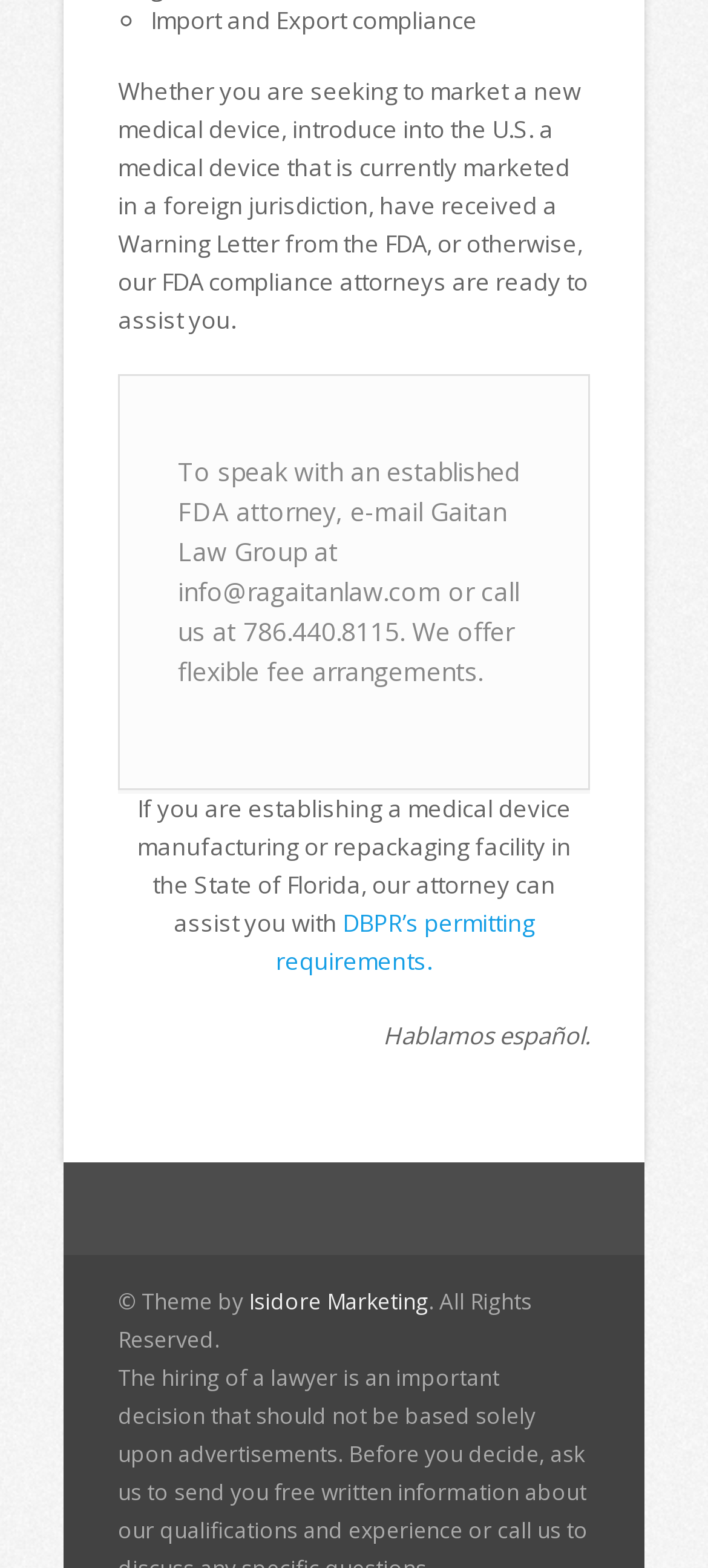Determine the bounding box coordinates for the HTML element described here: "aria-label="Close"".

None